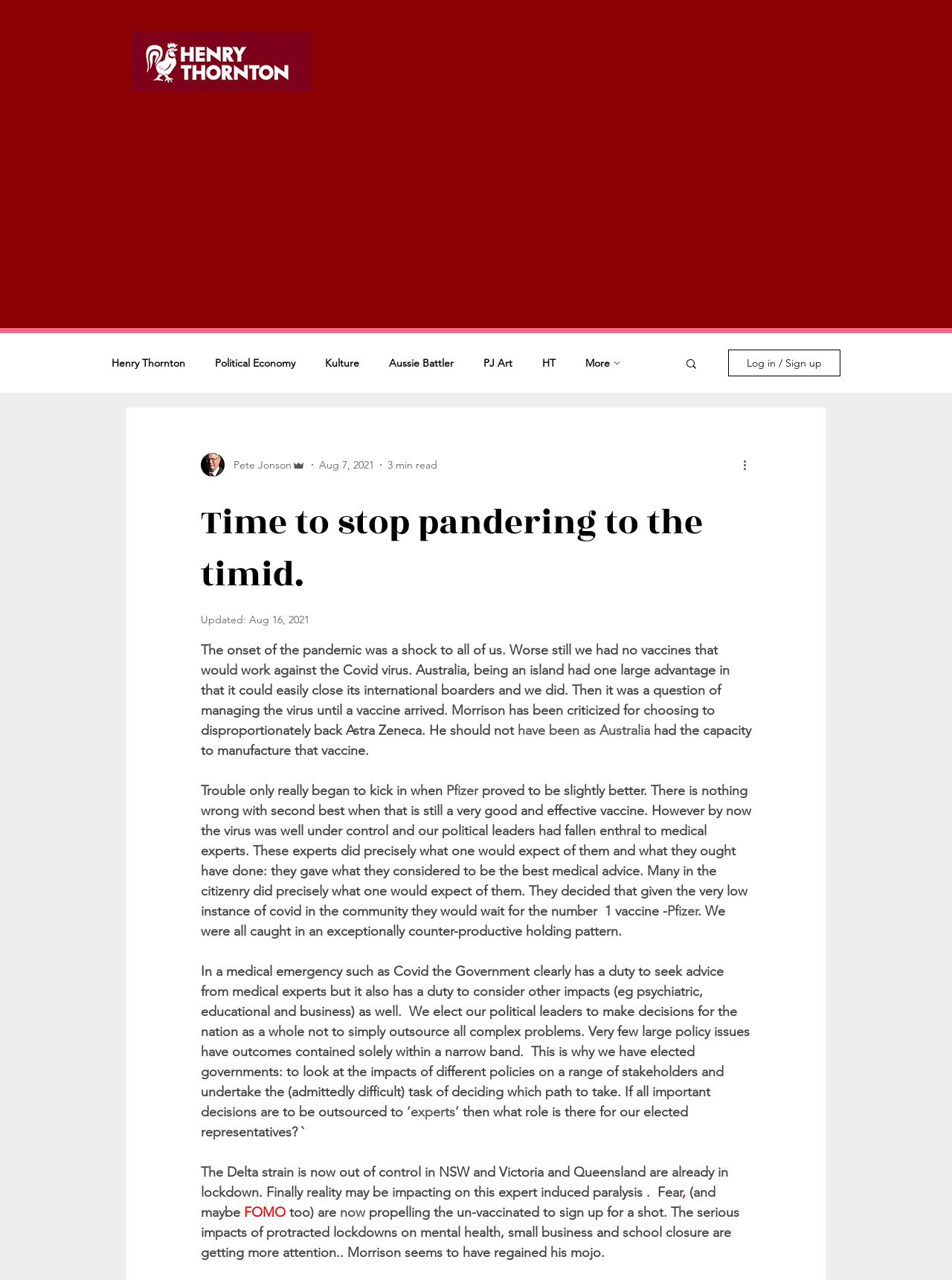Provide a brief response in the form of a single word or phrase:
Who is the writer of the article?

Pete Jonson